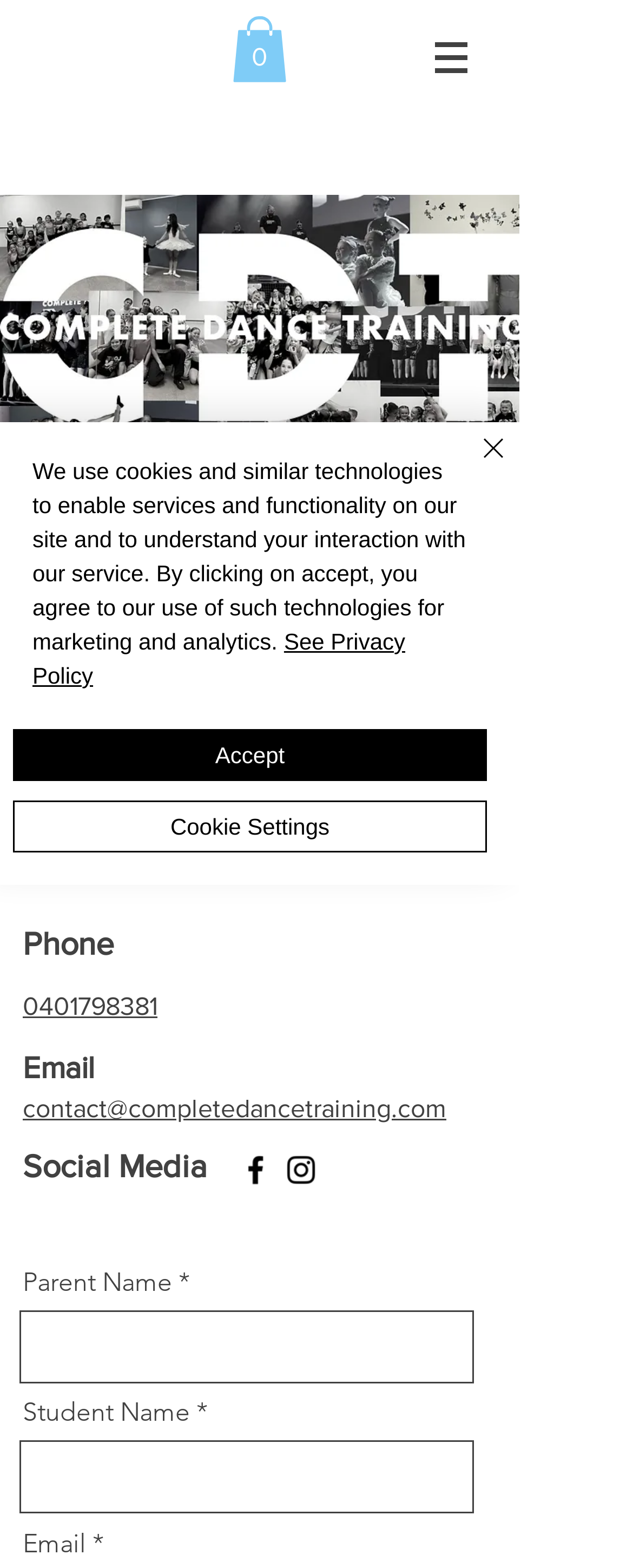Please find the bounding box coordinates of the element that you should click to achieve the following instruction: "Click the Facebook link". The coordinates should be presented as four float numbers between 0 and 1: [left, top, right, bottom].

[0.374, 0.735, 0.433, 0.758]